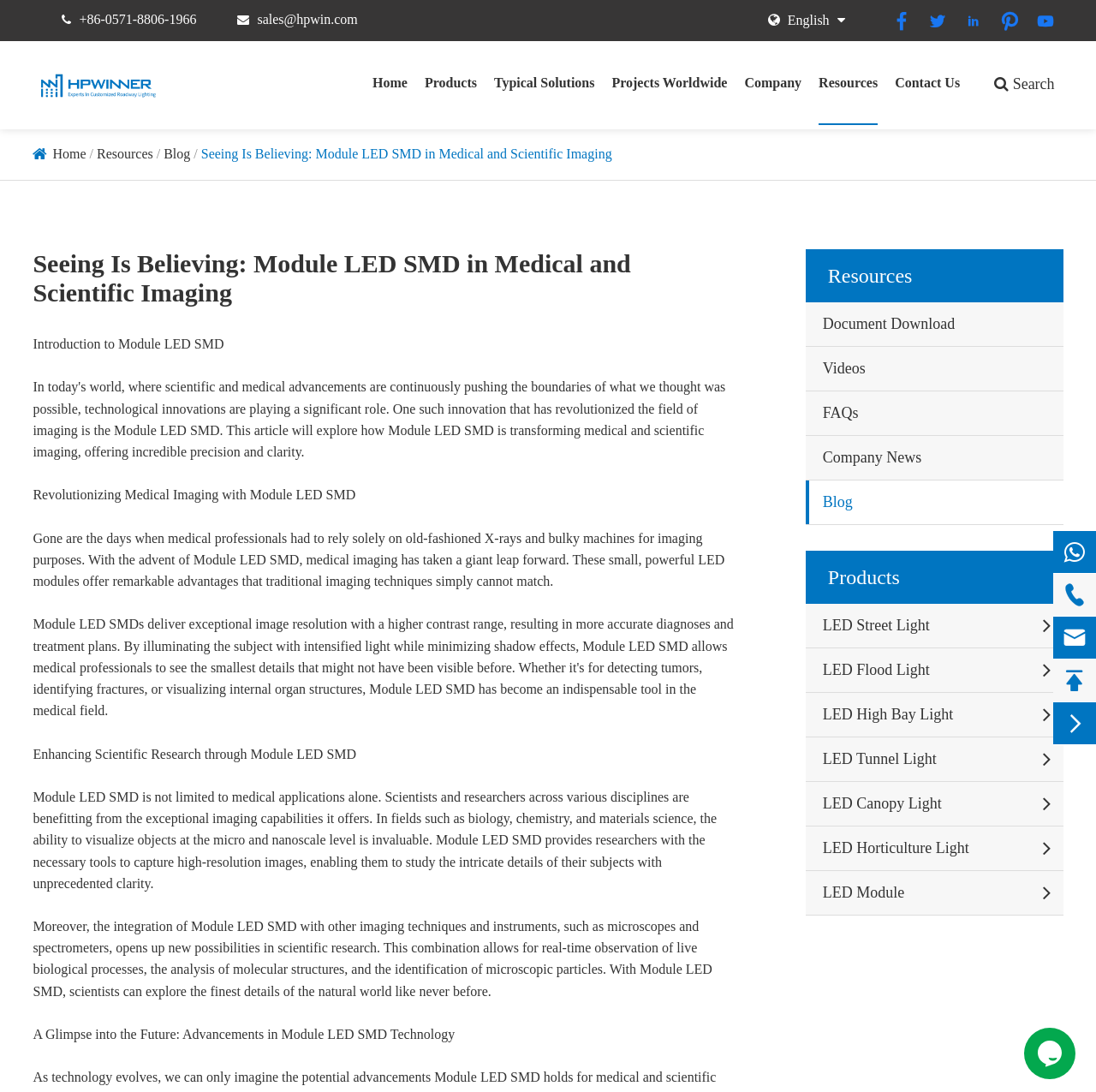What is the purpose of Module LED SMD?
Based on the screenshot, provide a one-word or short-phrase response.

Medical and scientific imaging